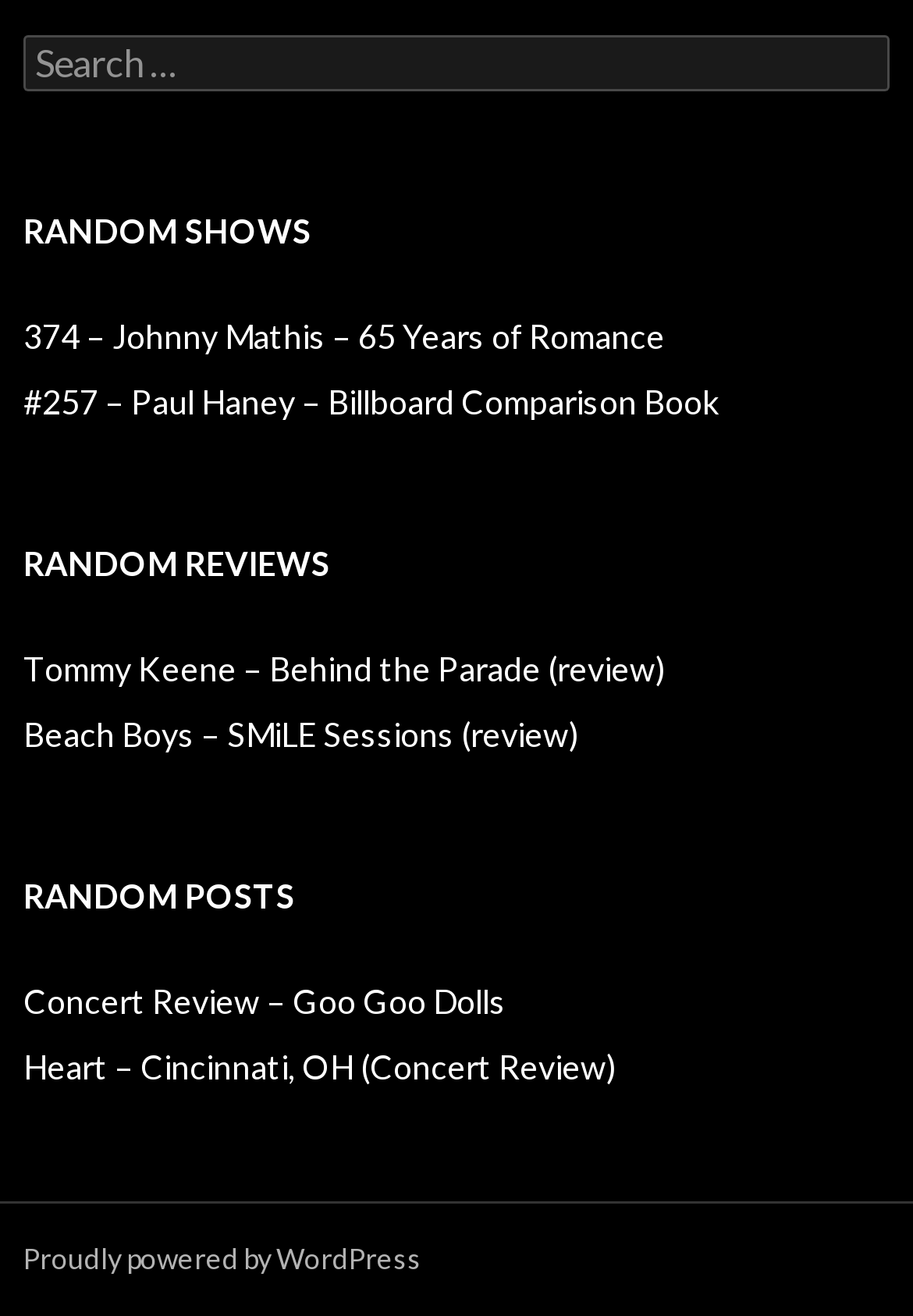Using the element description Proudly powered by WordPress, predict the bounding box coordinates for the UI element. Provide the coordinates in (top-left x, top-left y, bottom-right x, bottom-right y) format with values ranging from 0 to 1.

[0.026, 0.943, 0.462, 0.97]